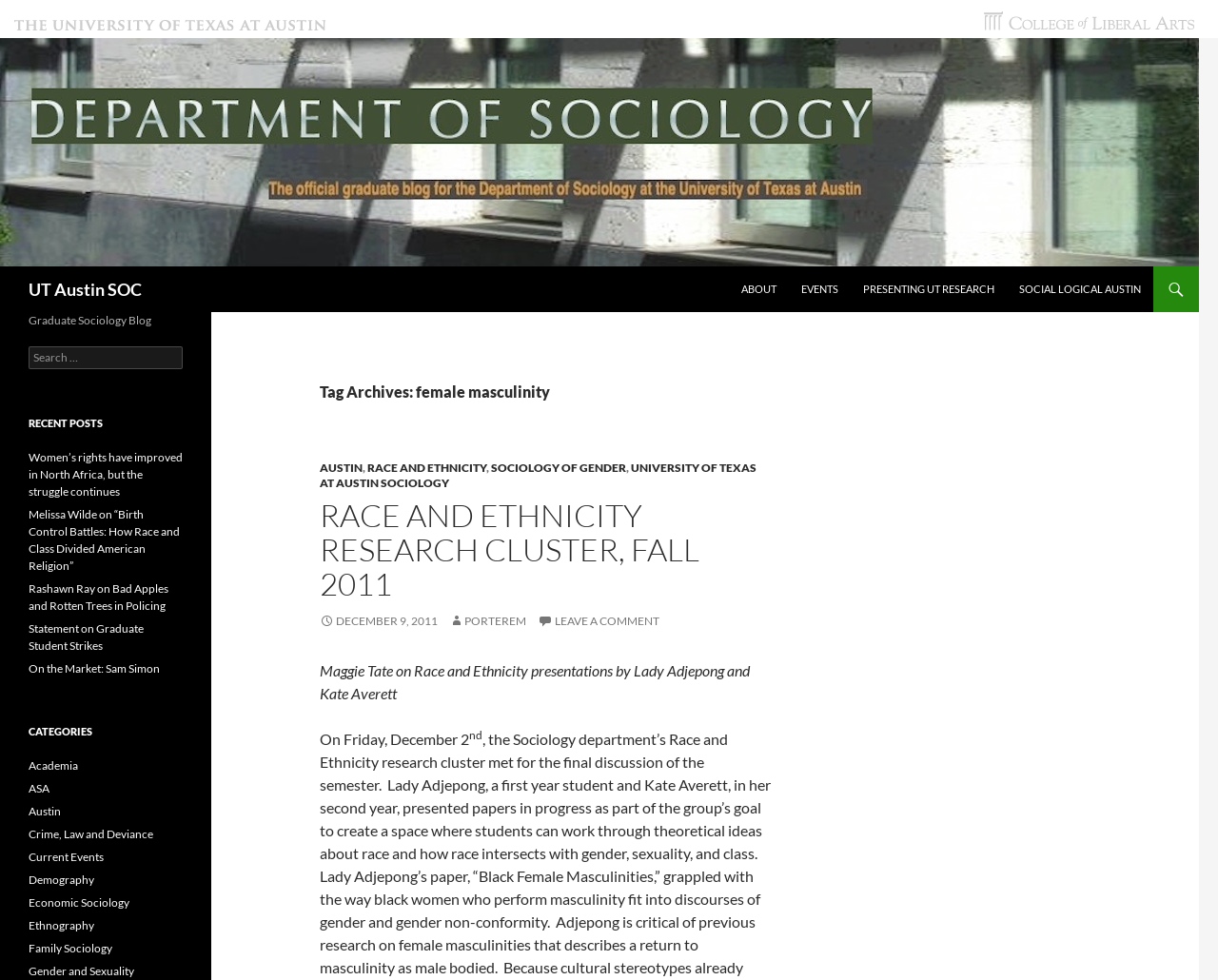Please locate the bounding box coordinates of the element's region that needs to be clicked to follow the instruction: "Read the post about Women’s rights". The bounding box coordinates should be provided as four float numbers between 0 and 1, i.e., [left, top, right, bottom].

[0.023, 0.459, 0.15, 0.509]